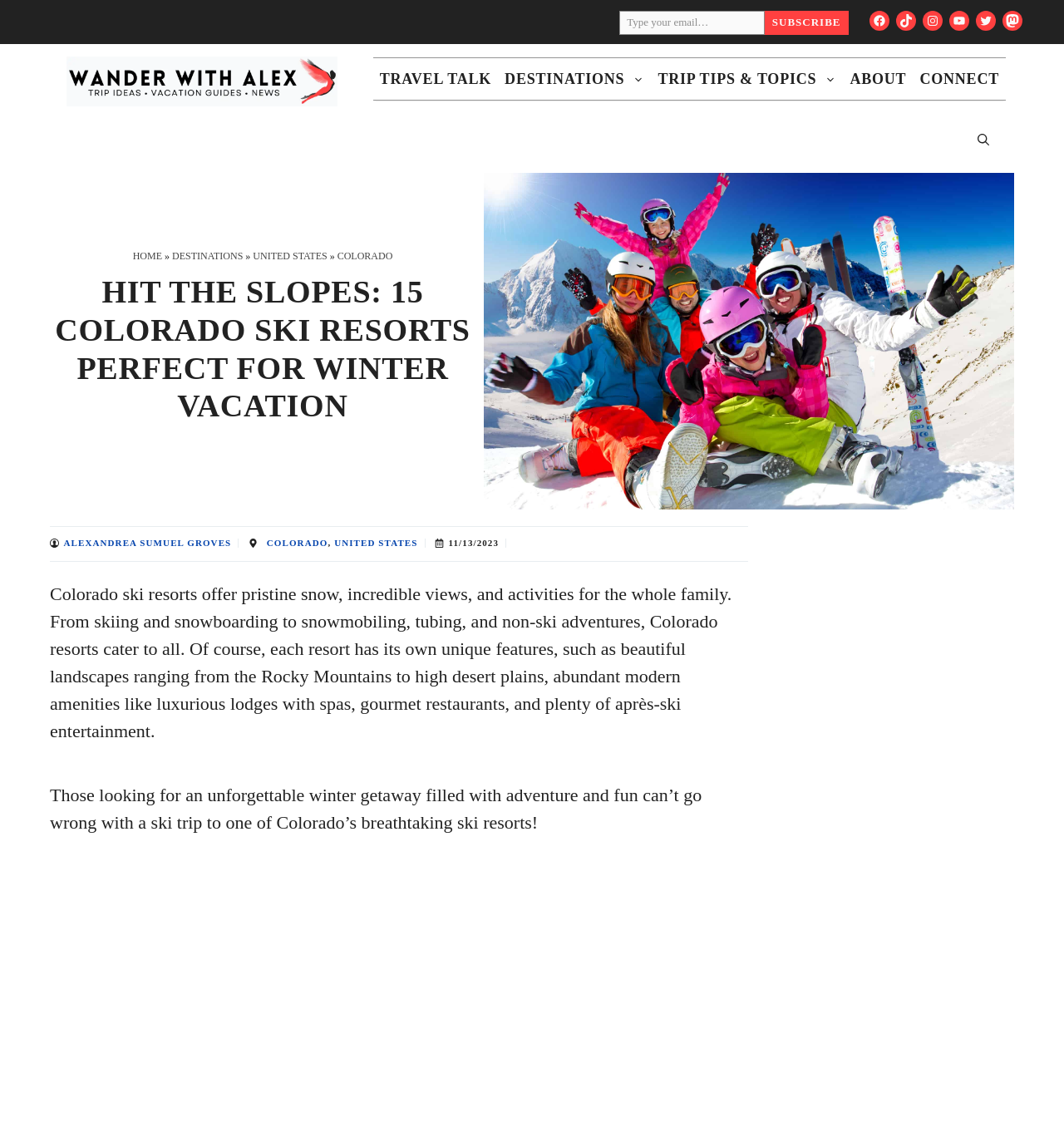Please determine the bounding box coordinates of the element to click on in order to accomplish the following task: "Subscribe to the newsletter". Ensure the coordinates are four float numbers ranging from 0 to 1, i.e., [left, top, right, bottom].

[0.582, 0.01, 0.797, 0.031]